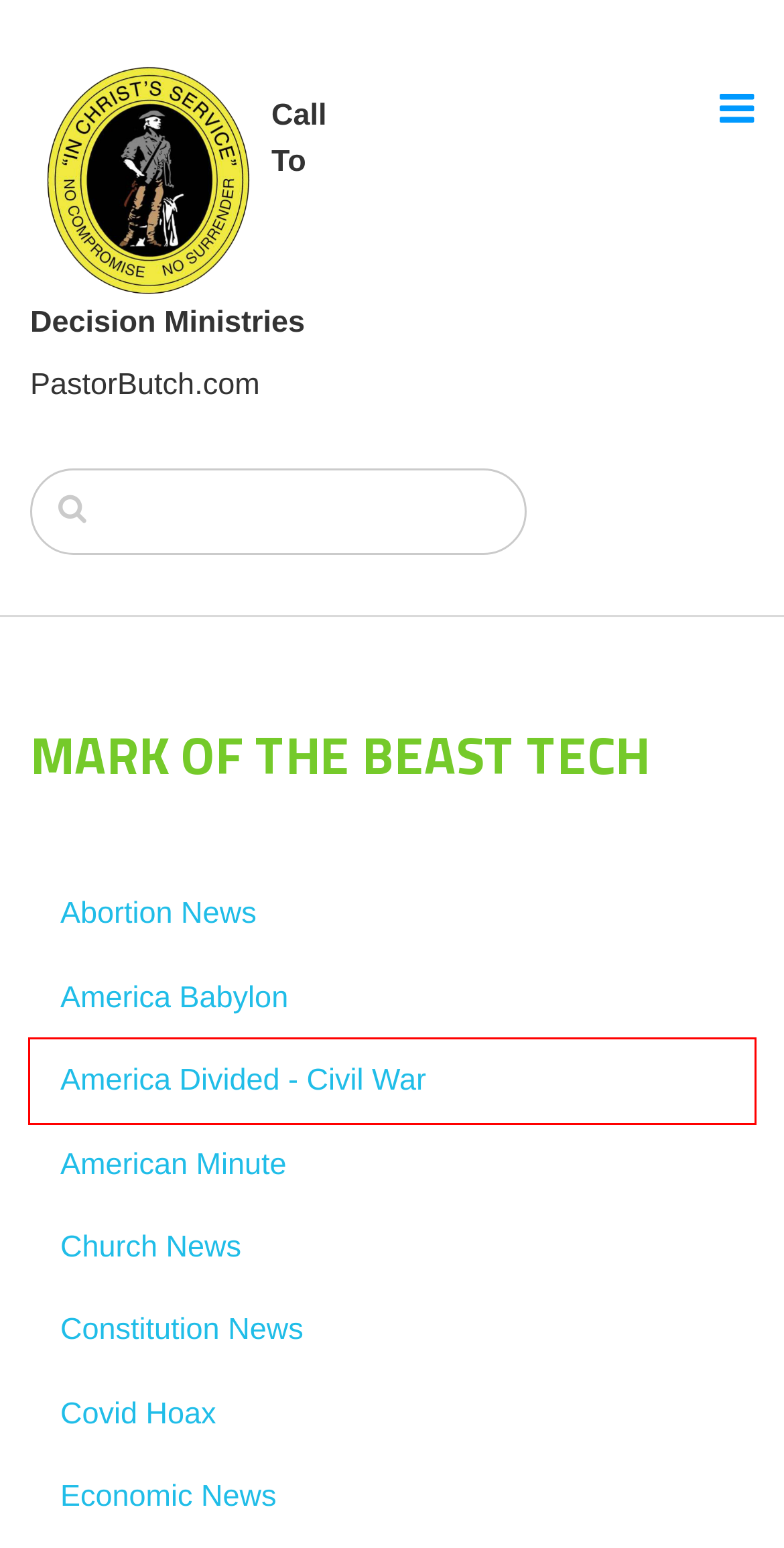With the provided webpage screenshot containing a red bounding box around a UI element, determine which description best matches the new webpage that appears after clicking the selected element. The choices are:
A. Church News :: PastorButch
B. America Babylon :: PastorButch
C. Abortion News :: PastorButch
D. Covid Hoax :: PastorButch
E. Economic News :: PastorButch
F. Constitution News :: PastorButch
G. America Divided - Civil War :: PastorButch
H. American Minute :: PastorButch

G